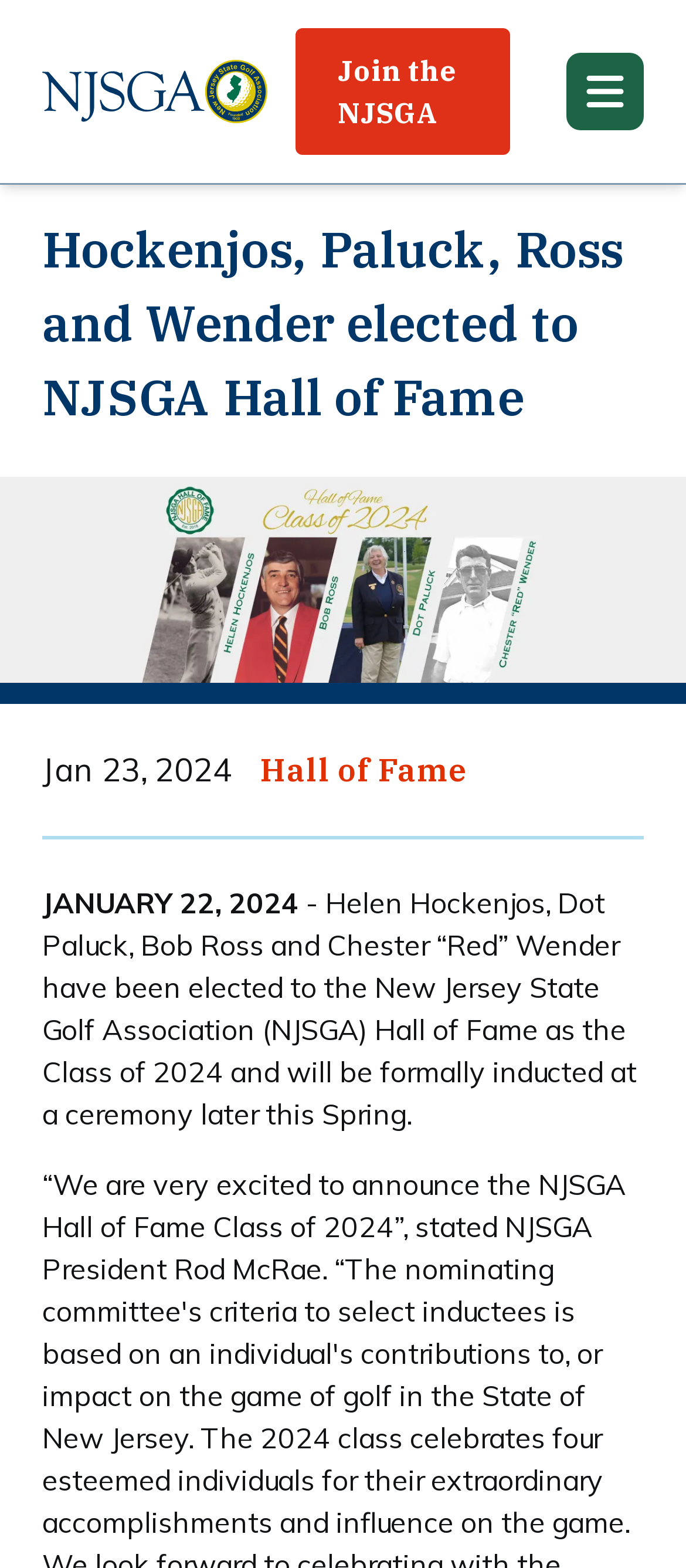Please find and give the text of the main heading on the webpage.

Hockenjos, Paluck, Ross and Wender elected to NJSGA Hall of Fame